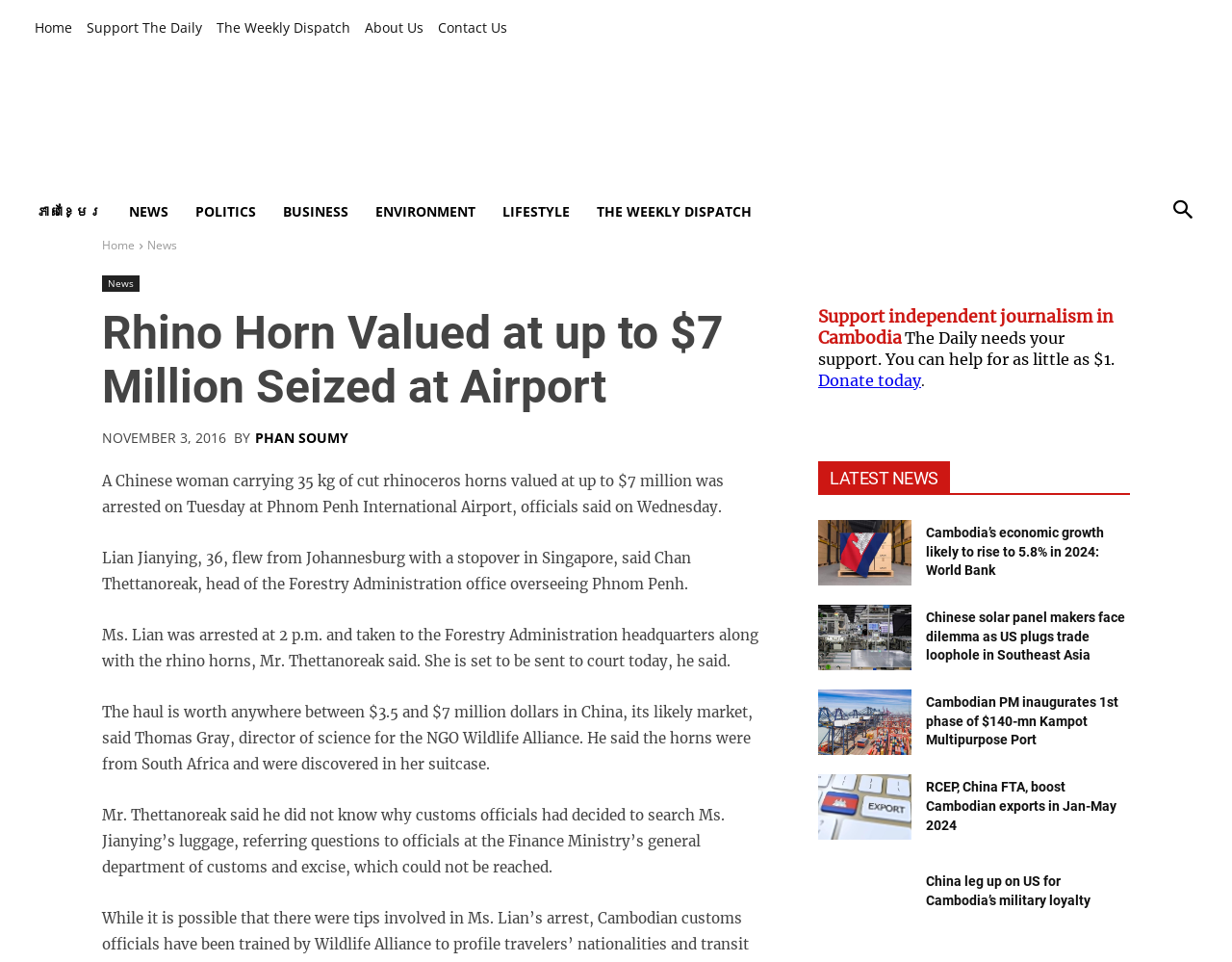Locate the bounding box of the UI element defined by this description: "About Us". The coordinates should be given as four float numbers between 0 and 1, formatted as [left, top, right, bottom].

[0.296, 0.014, 0.344, 0.044]